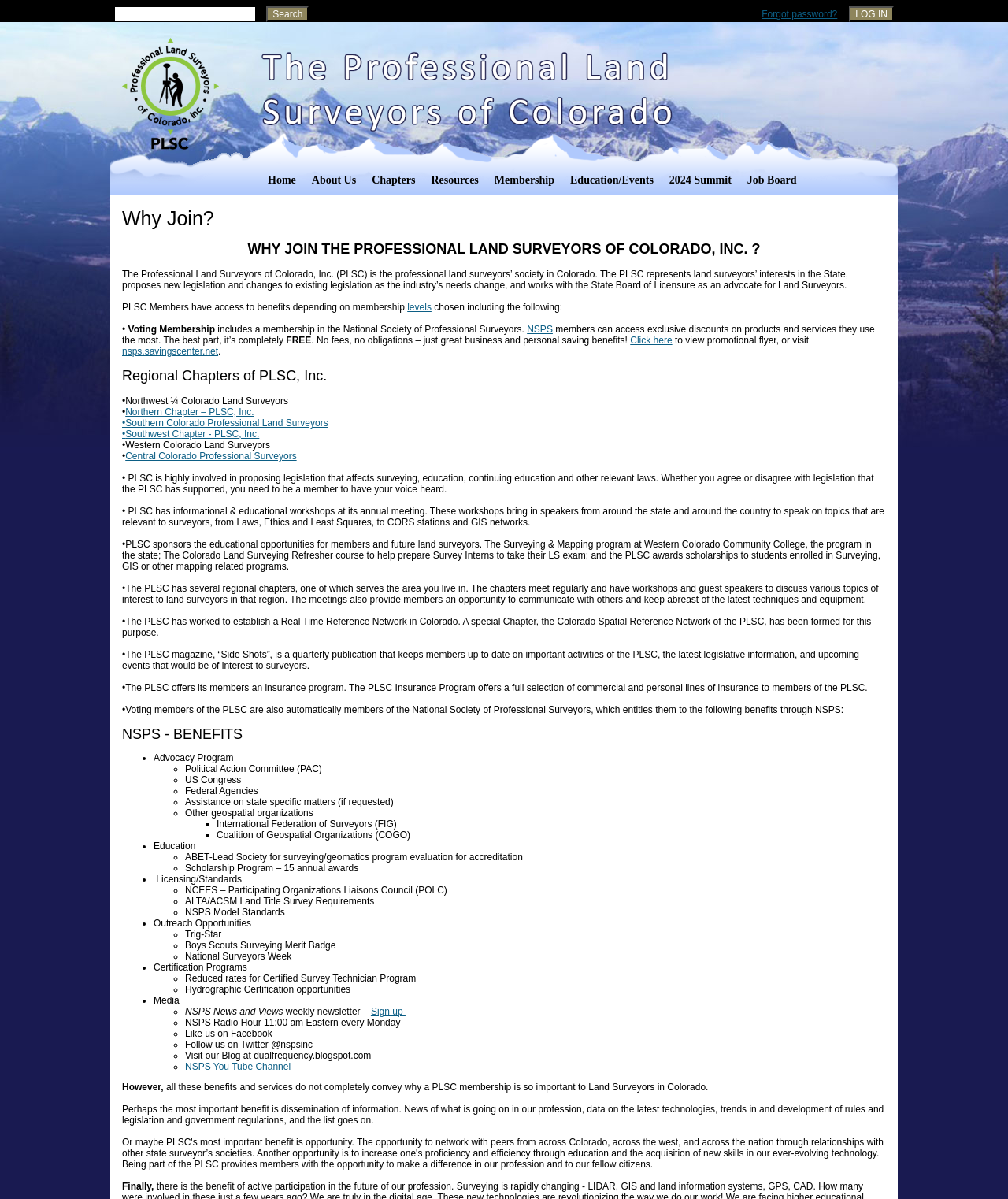What is the name of the quarterly publication?
Answer the question with just one word or phrase using the image.

Side Shots